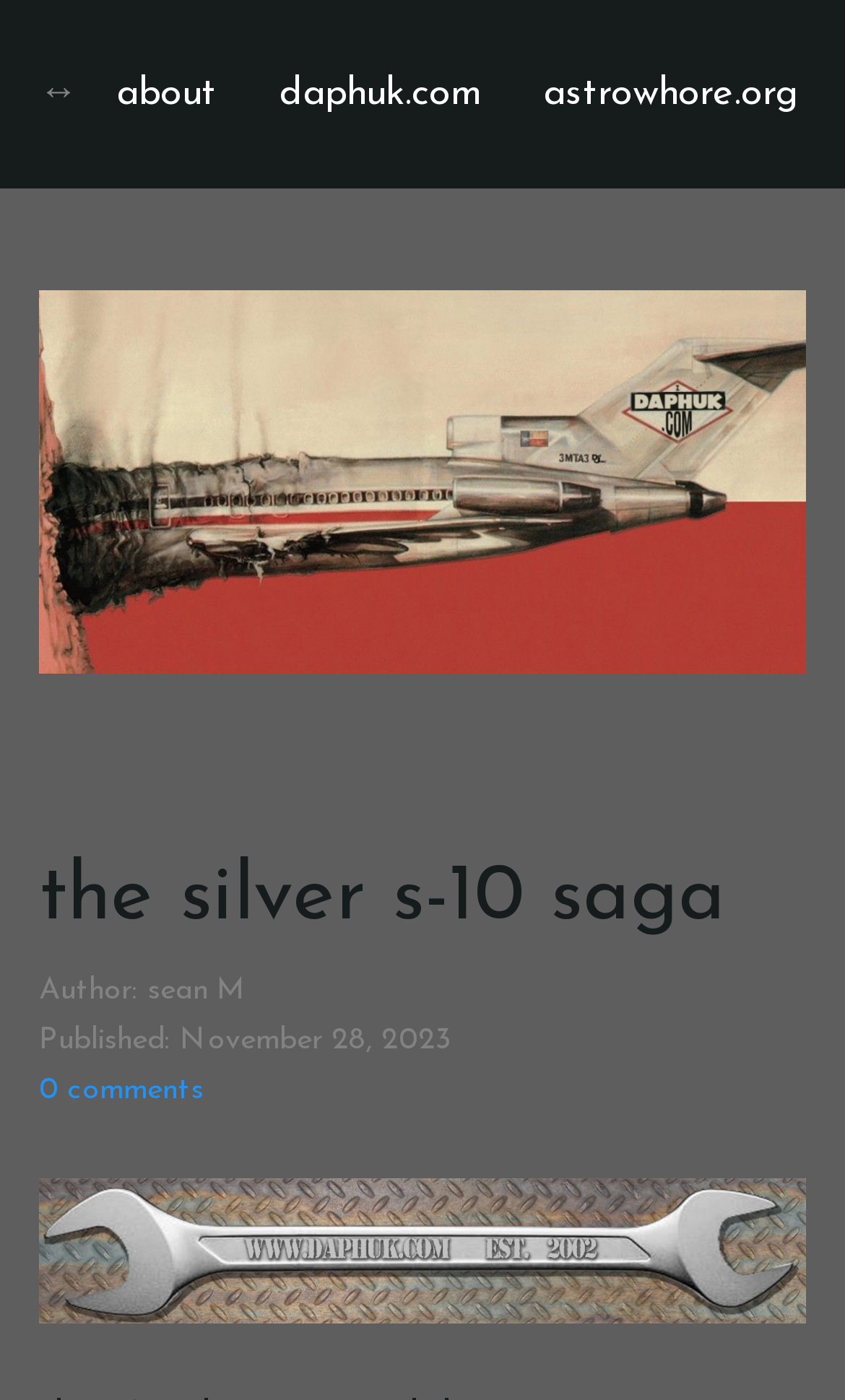What is the author's name?
Please craft a detailed and exhaustive response to the question.

I found the author's name by looking at the 'Author:' label and the corresponding text next to it, which is 'Sean M'.